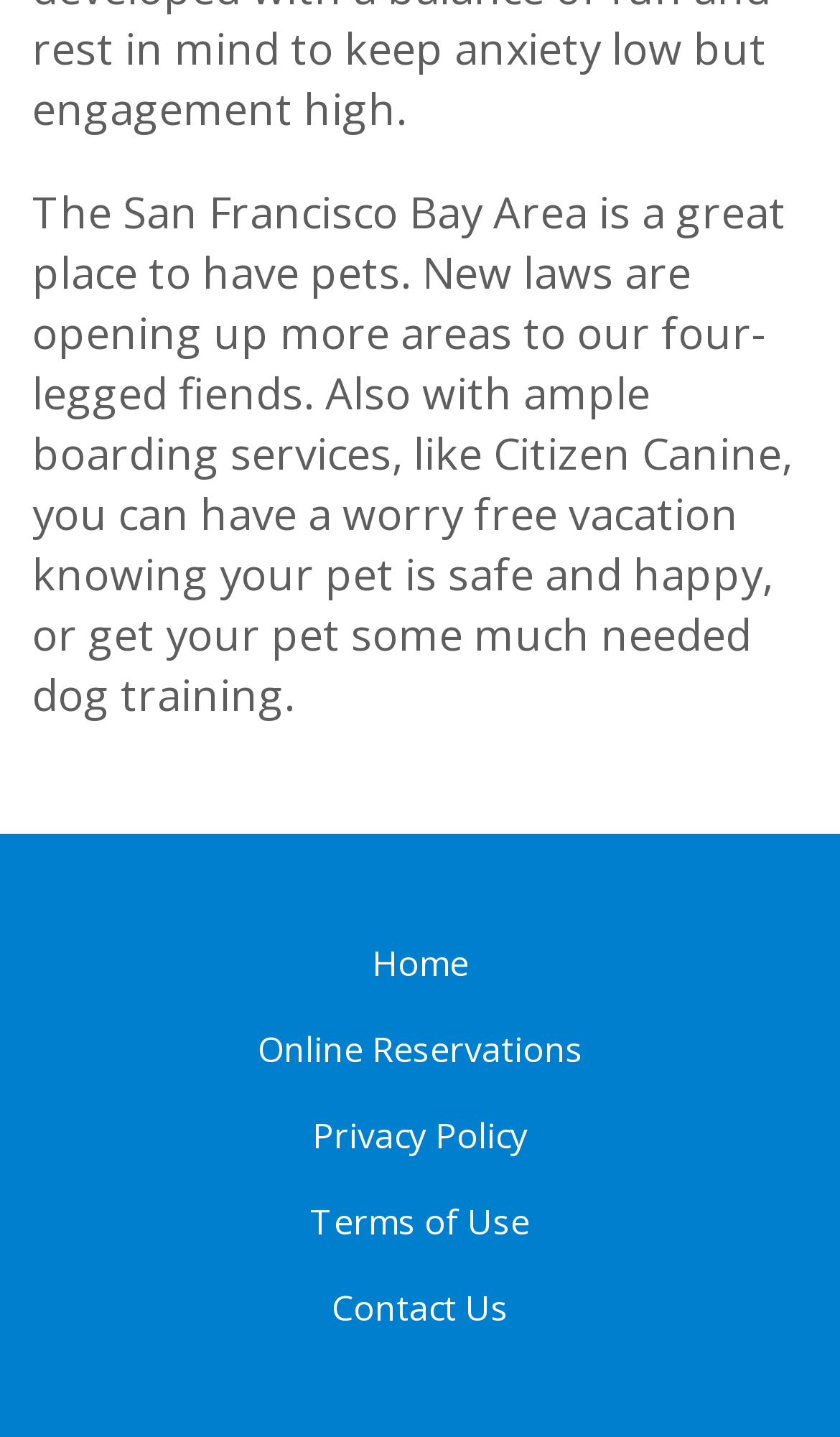What is the name of the boarding service mentioned?
Look at the image and answer with only one word or phrase.

Citizen Canine